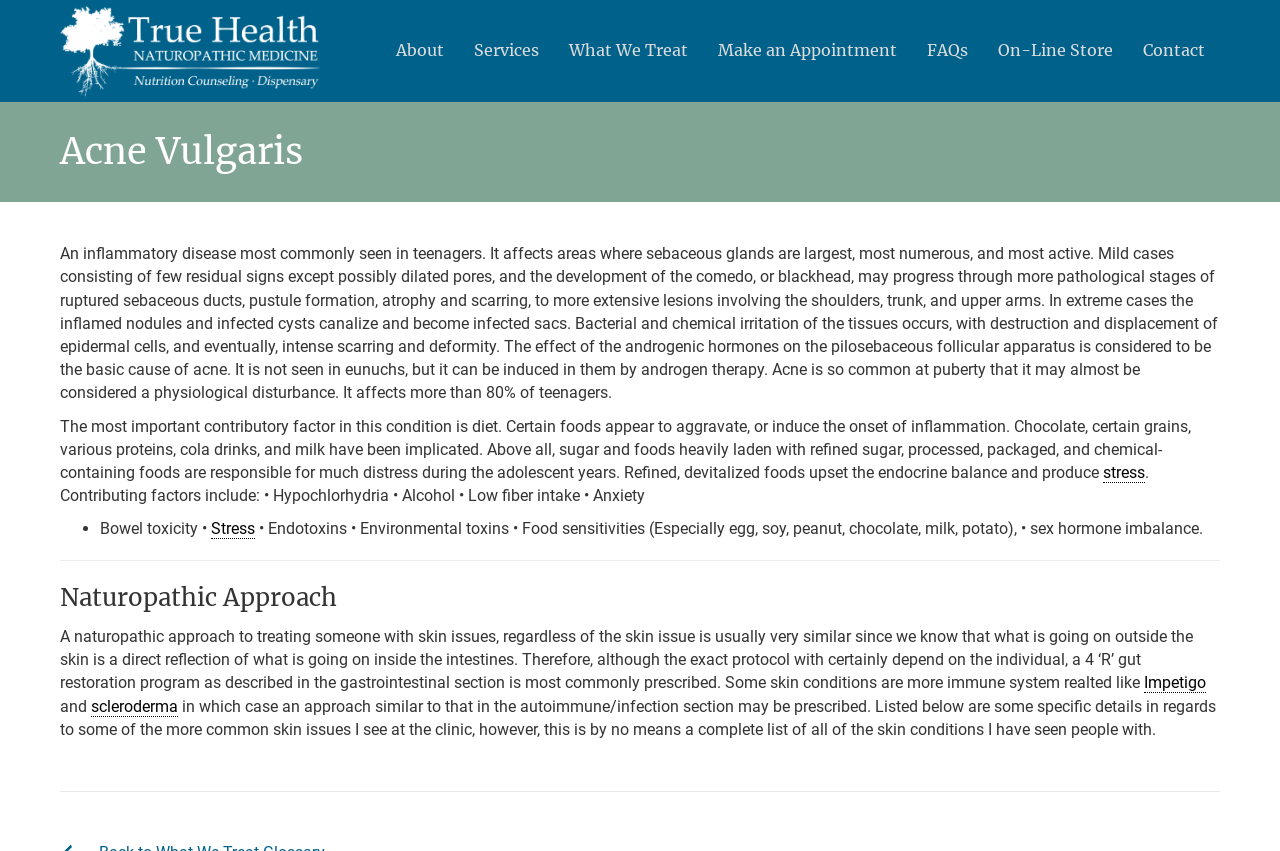Determine the bounding box coordinates of the region I should click to achieve the following instruction: "Click the 'About' link". Ensure the bounding box coordinates are four float numbers between 0 and 1, i.e., [left, top, right, bottom].

[0.302, 0.038, 0.355, 0.082]